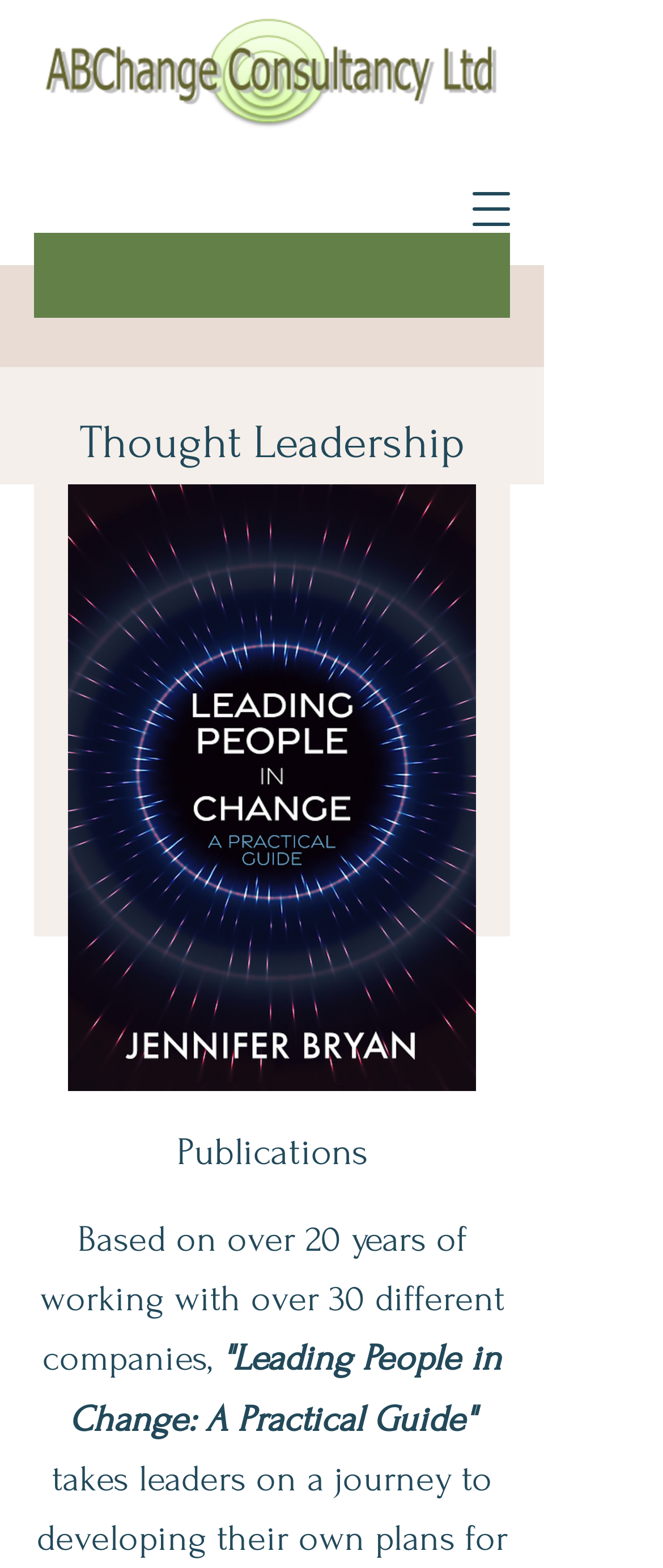How many years of experience does the author have?
Please give a detailed and elaborate answer to the question based on the image.

I inferred this answer by reading the StaticText 'Based on over 20 years of working with over 30 different companies,' which explicitly states the number of years of experience the author has.